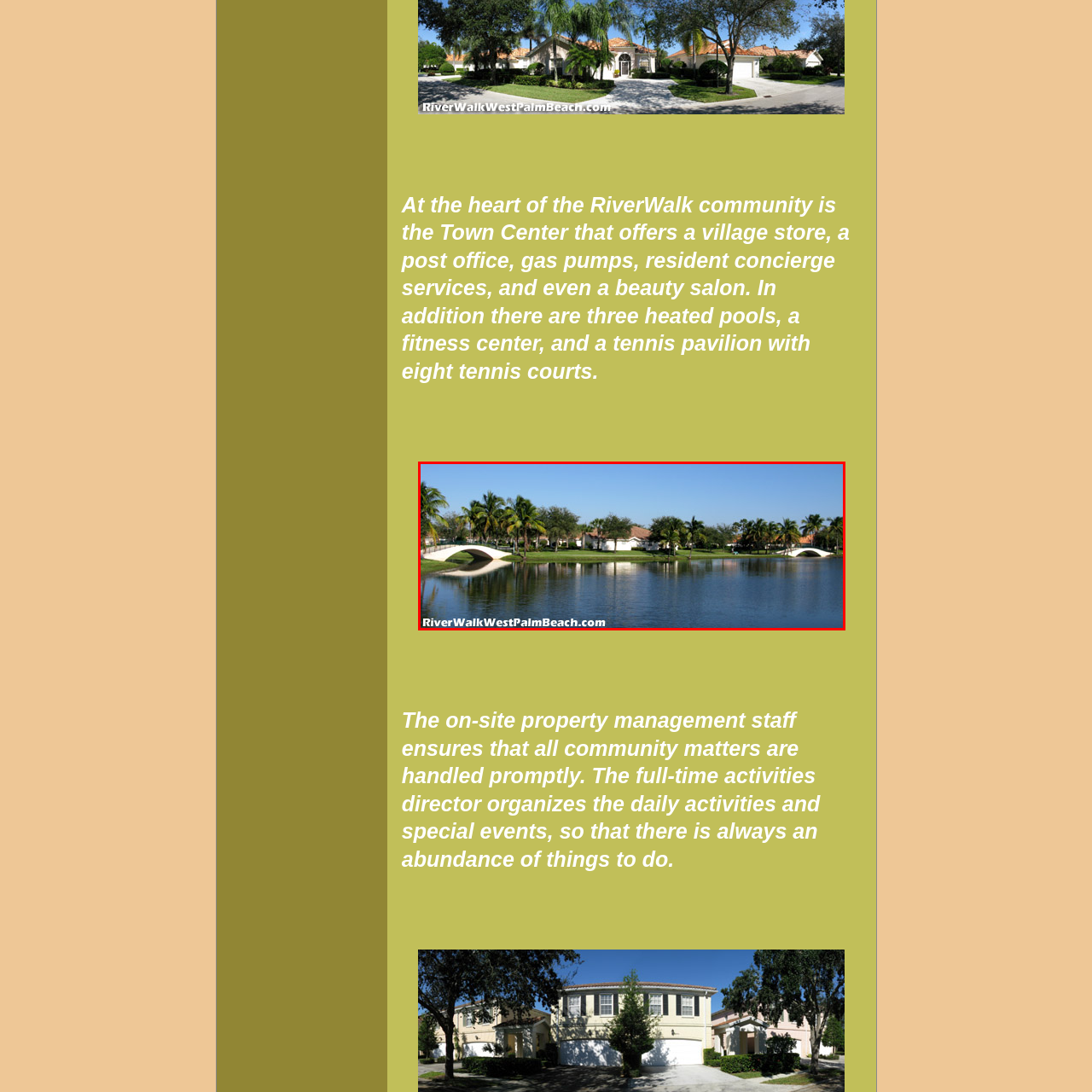View the image inside the red box and answer the question briefly with a word or phrase:
How many bridges are in the image?

Two